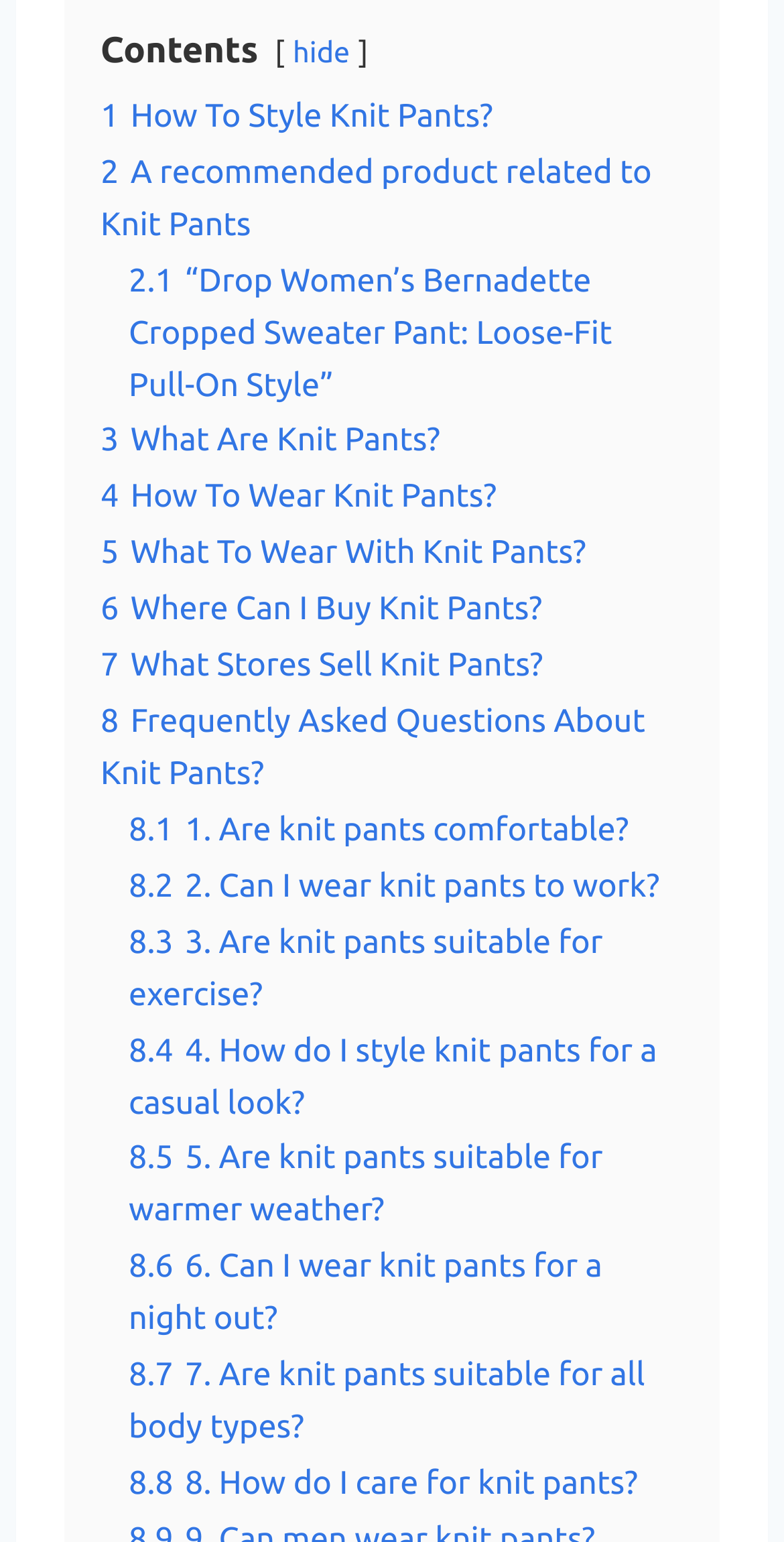Please locate the bounding box coordinates of the element that should be clicked to achieve the given instruction: "Explore 'Frequently Asked Questions About Knit Pants?'".

[0.128, 0.456, 0.823, 0.514]